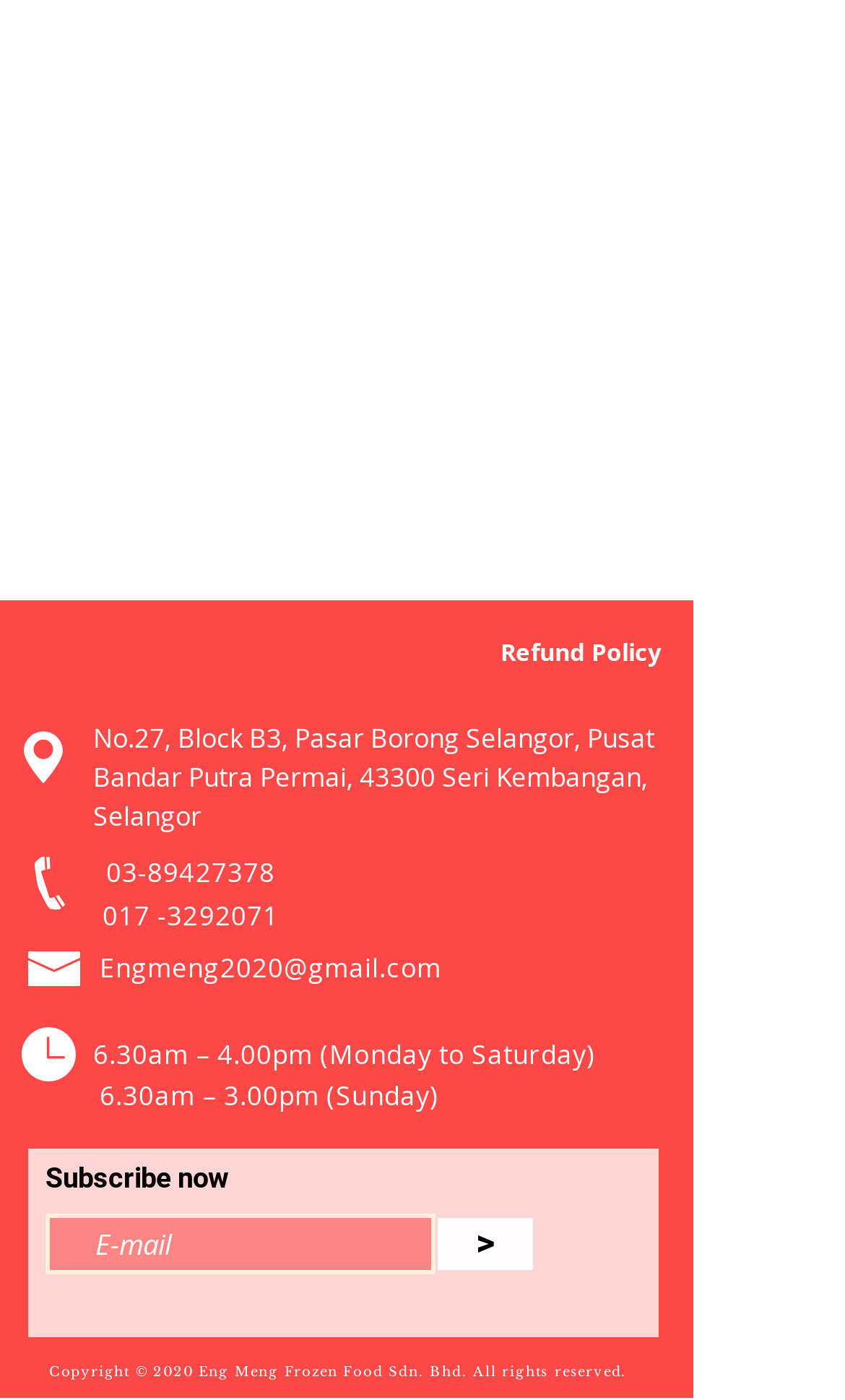Predict the bounding box coordinates of the area that should be clicked to accomplish the following instruction: "Call 03-89427378". The bounding box coordinates should consist of four float numbers between 0 and 1, i.e., [left, top, right, bottom].

[0.126, 0.61, 0.326, 0.635]